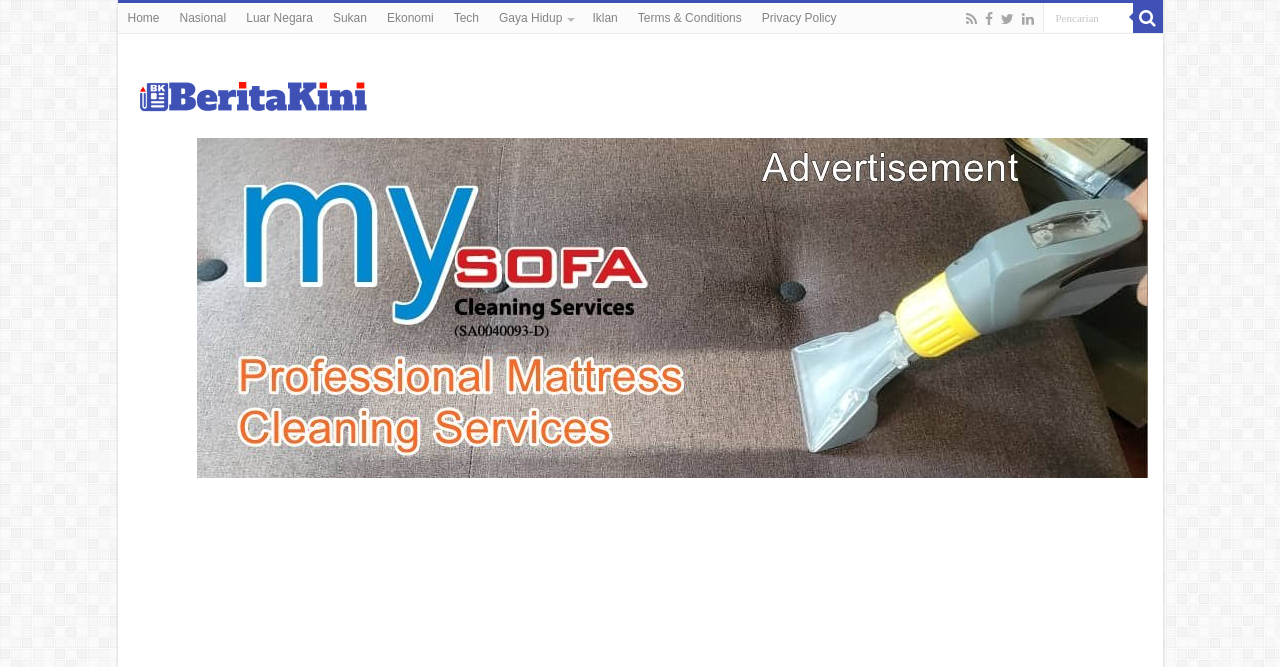Describe all the significant parts and information present on the webpage.

The webpage appears to be a news article page from BeritaKini.biz. At the top left, there is a heading with the website's name, accompanied by an image. Below the heading, there is a row of links, including "Home", "Nasional", "Luar Negara", "Sukan", "Ekonomi", "Tech", "Gaya Hidup", and "Iklan", which are evenly spaced and aligned horizontally. 

To the right of these links, there are two more links, "Terms & Conditions" and "Privacy Policy", followed by a search textbox labeled "Pencarian" and a button with a magnifying glass icon. 

On the top right, there are four social media links, represented by icons. 

The main content of the page is a news article, with a title that is not explicitly mentioned in the accessibility tree. However, based on the meta description, it appears to be related to a new energy rule affecting rooftop solar systems. 

Below the title, there is an image related to the article, which takes up a significant portion of the page. The image is likely a representation of the topic, possibly a photo of a rooftop solar panel installation.